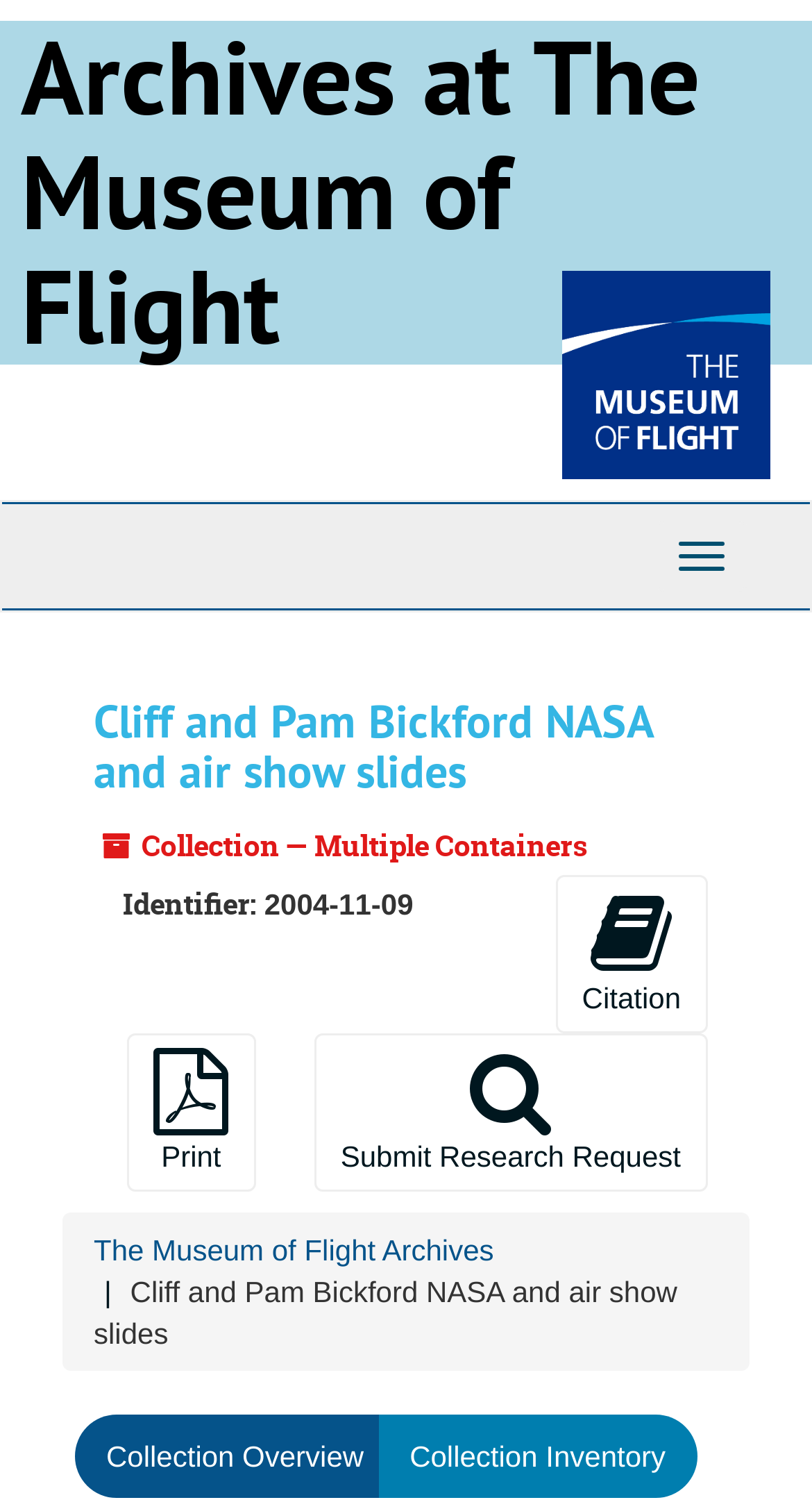How many navigation sections are there?
Your answer should be a single word or phrase derived from the screenshot.

2